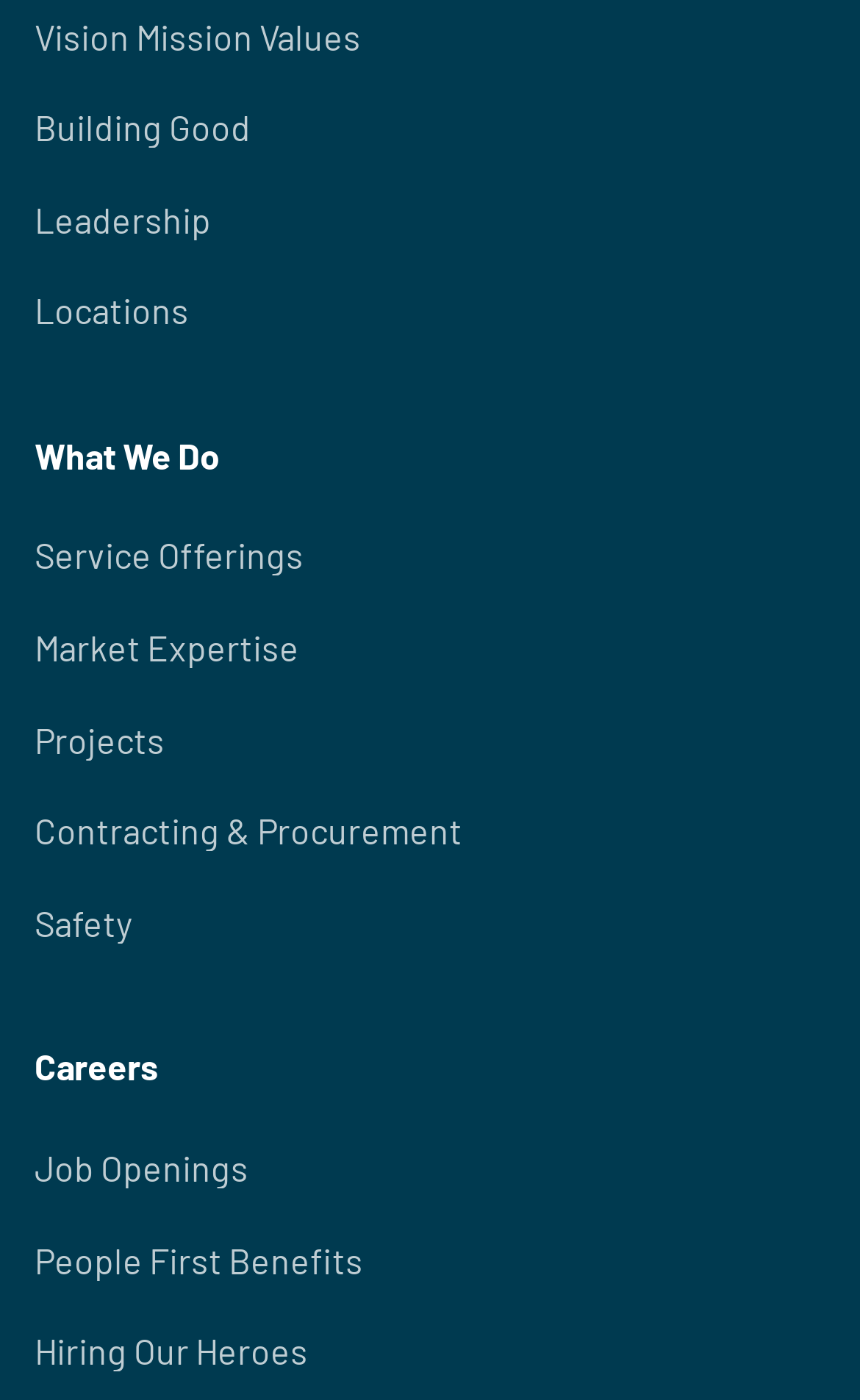Please locate the bounding box coordinates of the element that should be clicked to achieve the given instruction: "Learn about Job Openings".

[0.04, 0.814, 0.96, 0.855]